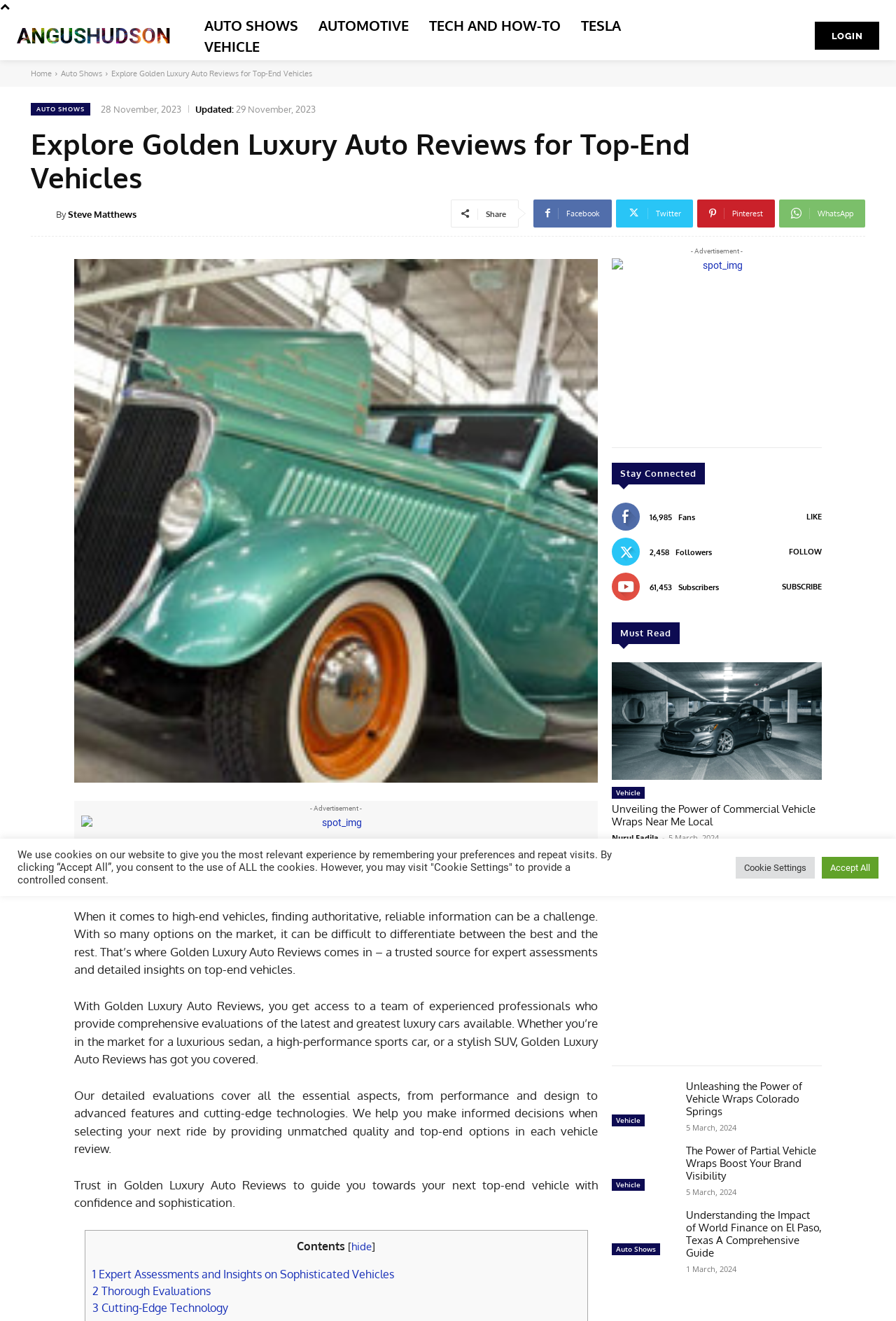Please find the bounding box coordinates of the element that must be clicked to perform the given instruction: "Login to the website". The coordinates should be four float numbers from 0 to 1, i.e., [left, top, right, bottom].

[0.909, 0.016, 0.981, 0.038]